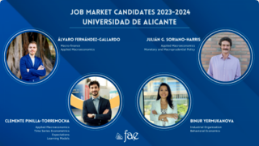How many candidates are featured in the image?
Please use the visual content to give a single word or phrase answer.

four